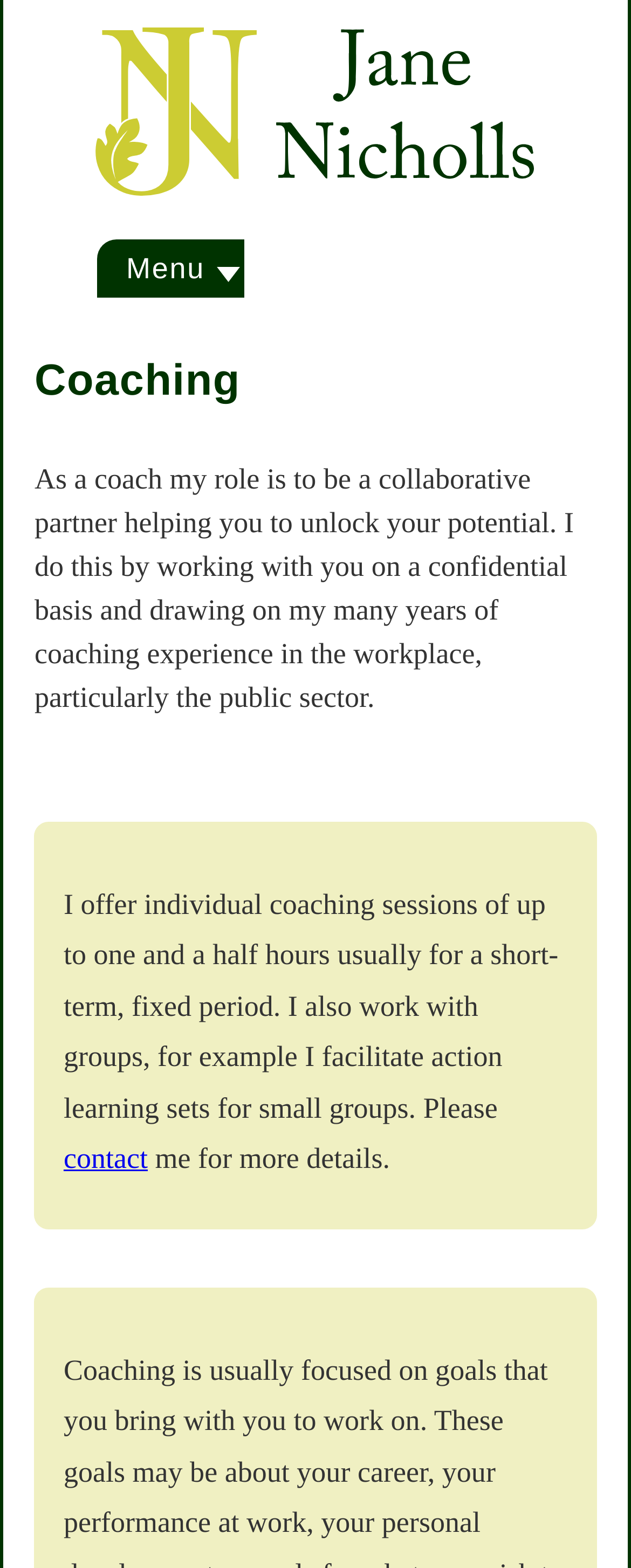Respond to the question below with a single word or phrase:
How long are individual coaching sessions?

Up to one and a half hours